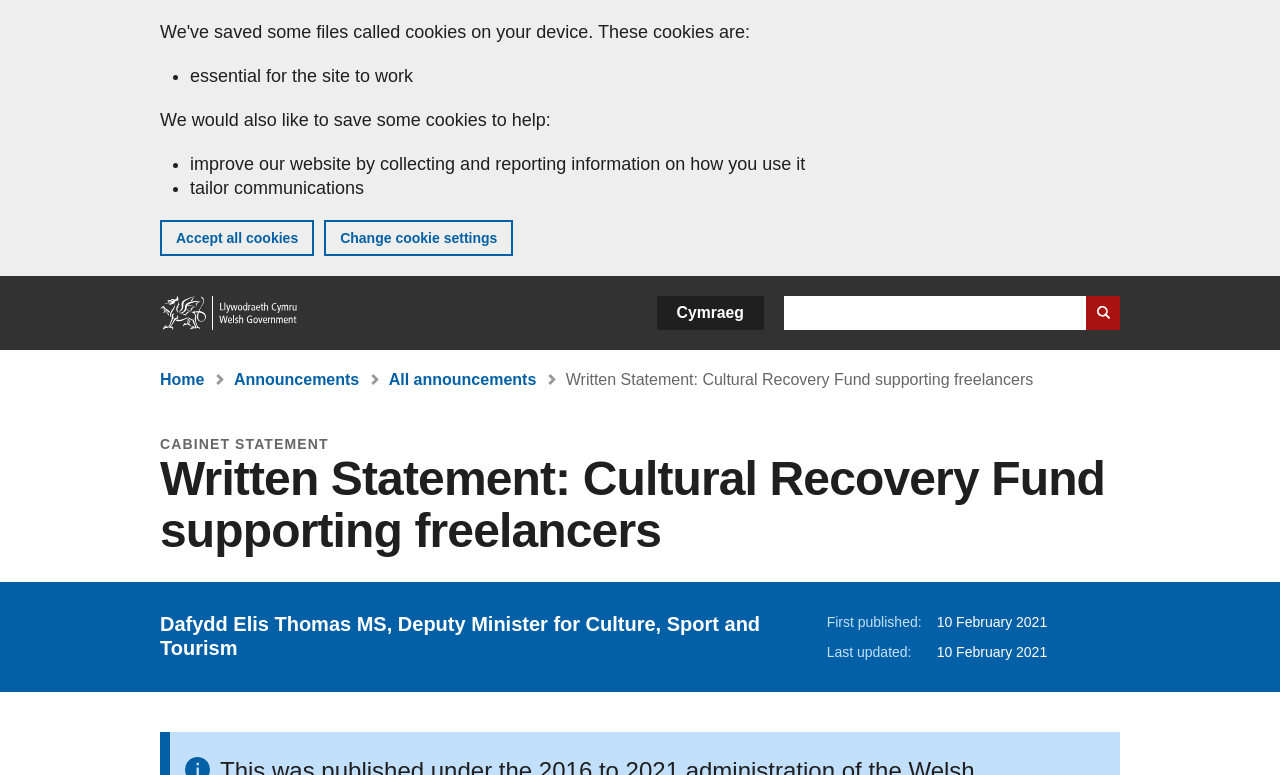Given the description: "Cymraeg", determine the bounding box coordinates of the UI element. The coordinates should be formatted as four float numbers between 0 and 1, [left, top, right, bottom].

[0.513, 0.382, 0.597, 0.426]